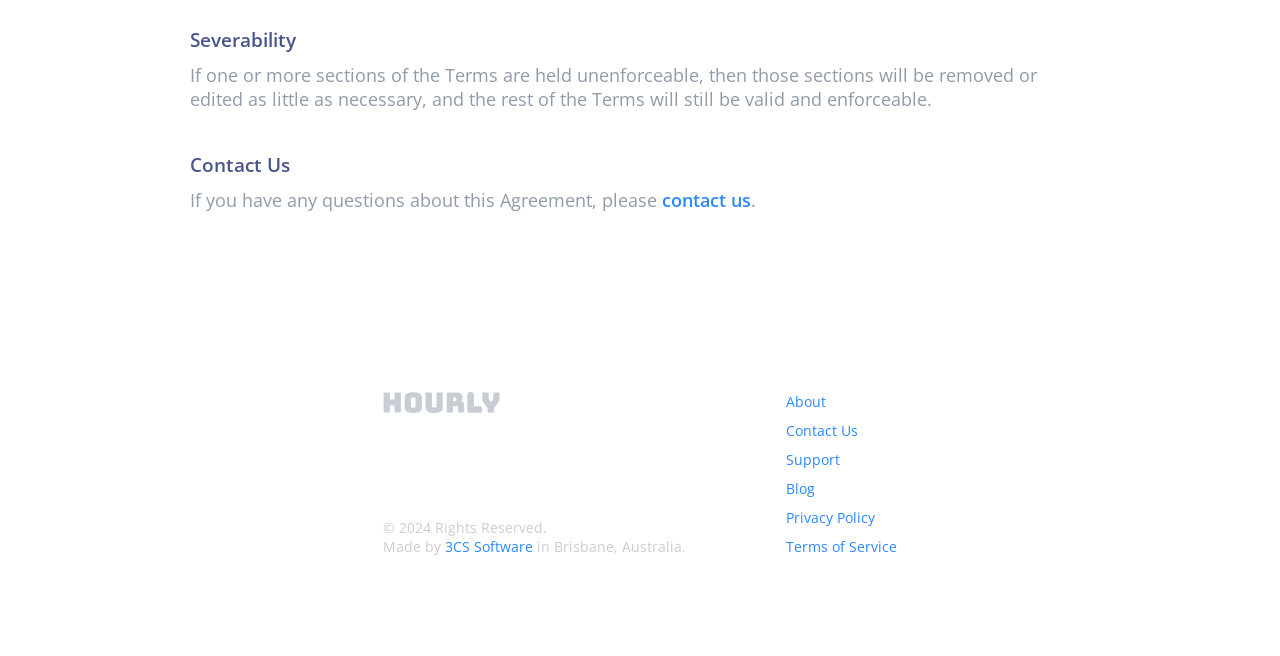Specify the bounding box coordinates of the region I need to click to perform the following instruction: "visit 3CS Software website". The coordinates must be four float numbers in the range of 0 to 1, i.e., [left, top, right, bottom].

[0.348, 0.818, 0.416, 0.847]